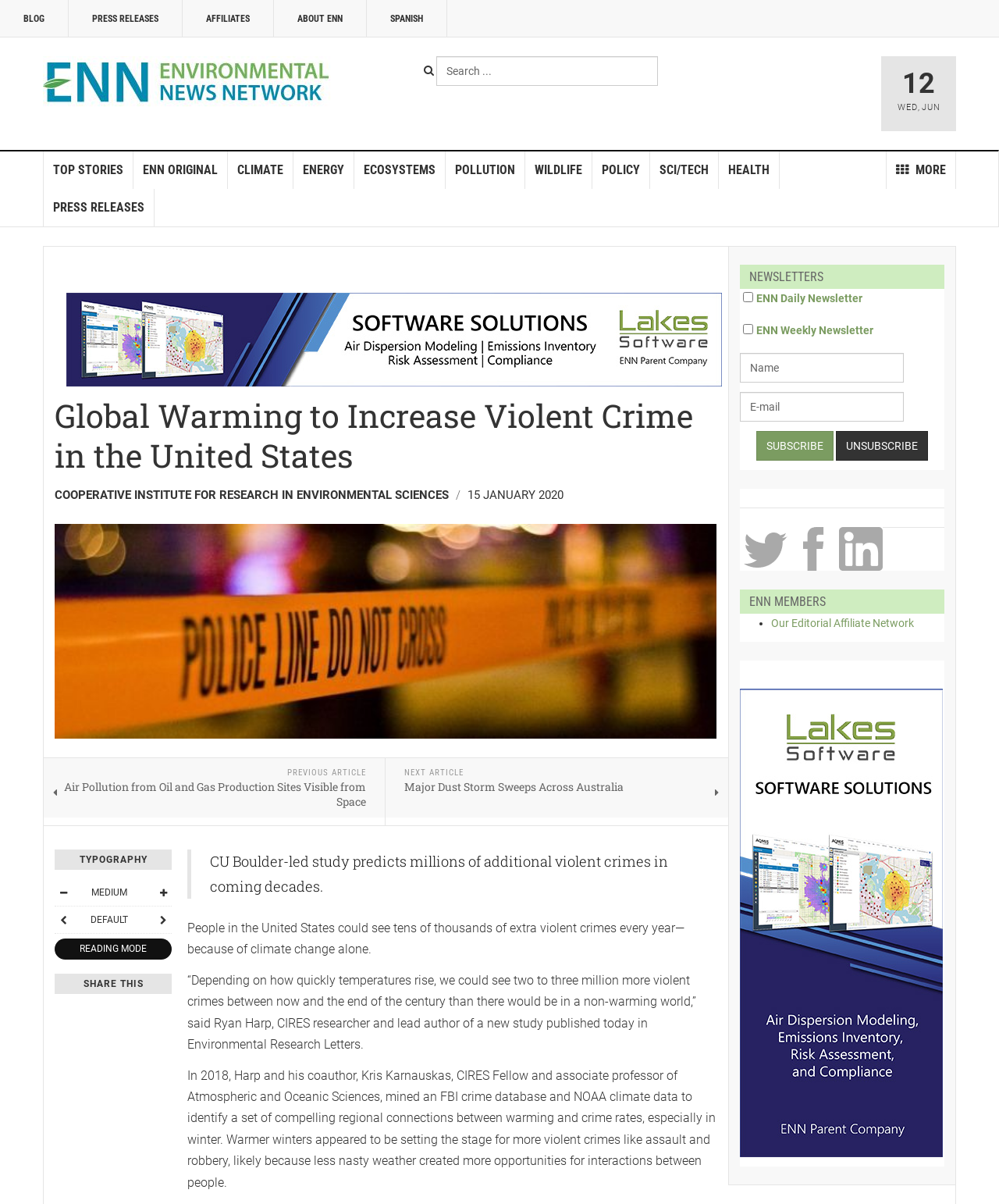Locate the UI element described by affiliates in the provided webpage screenshot. Return the bounding box coordinates in the format (top-left x, top-left y, bottom-right x, bottom-right y), ensuring all values are between 0 and 1.

[0.183, 0.0, 0.274, 0.031]